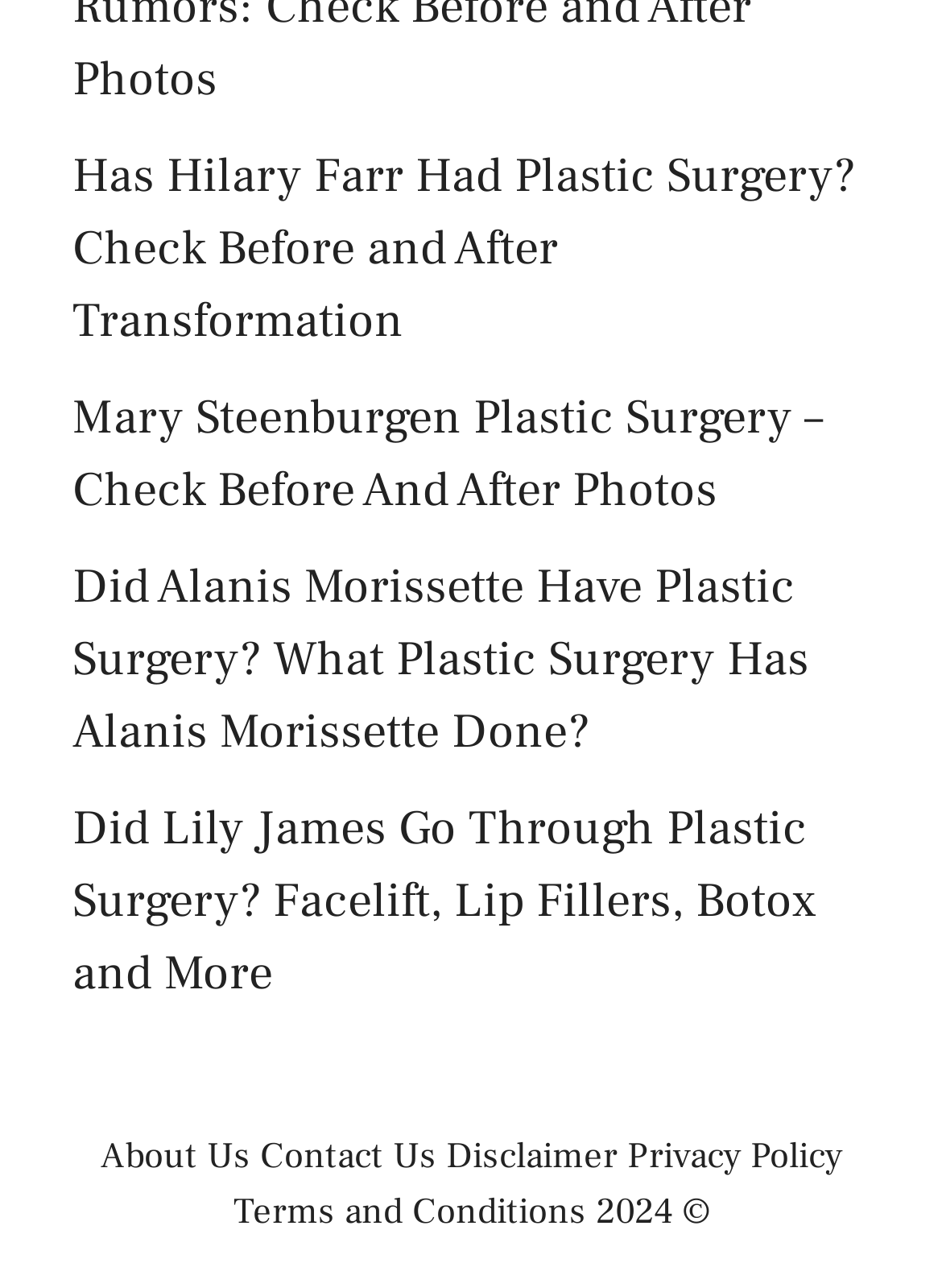Please identify the coordinates of the bounding box for the clickable region that will accomplish this instruction: "Read today's horoscope".

None